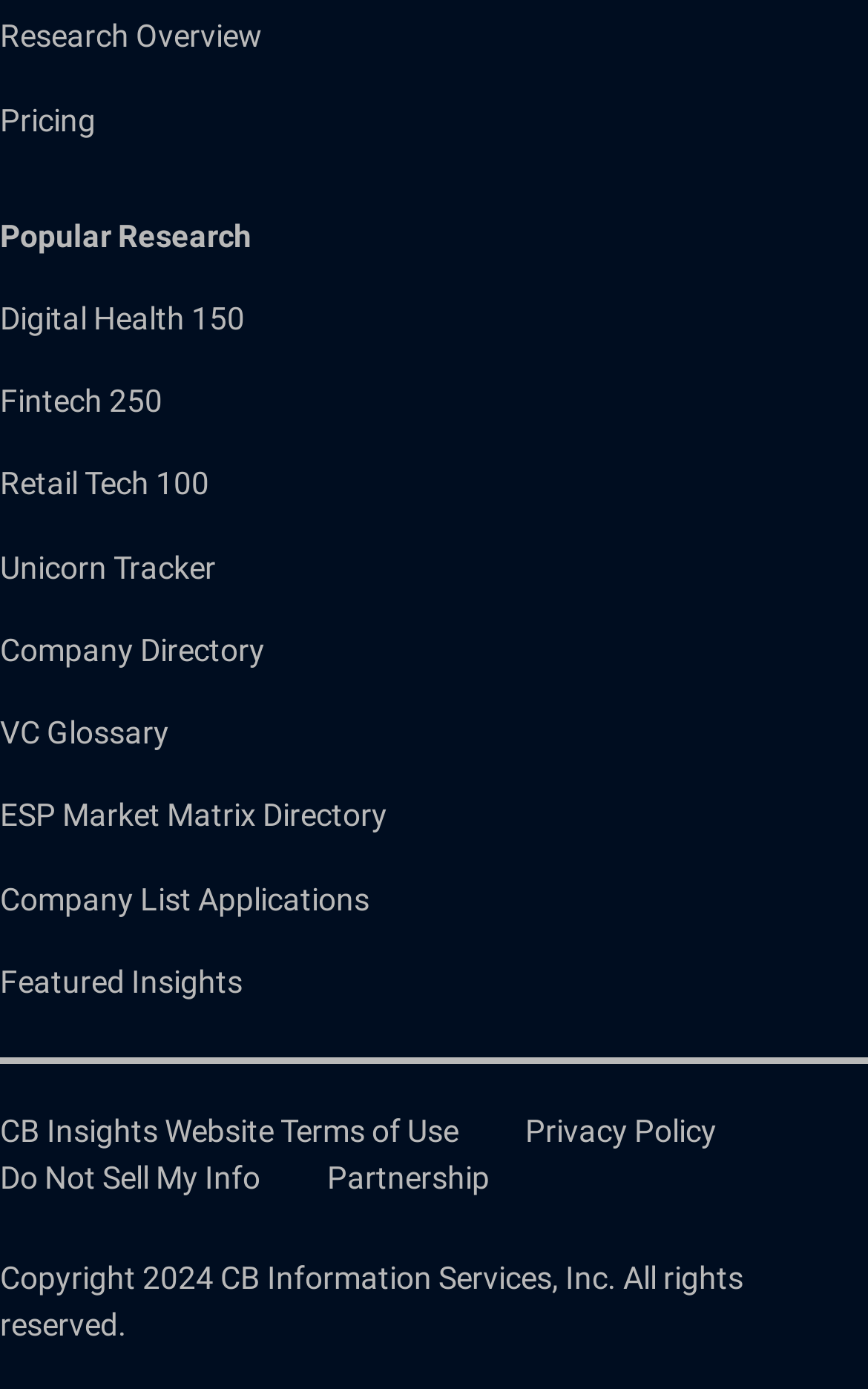Please find the bounding box coordinates of the element that you should click to achieve the following instruction: "Read featured insights". The coordinates should be presented as four float numbers between 0 and 1: [left, top, right, bottom].

[0.0, 0.694, 0.279, 0.719]